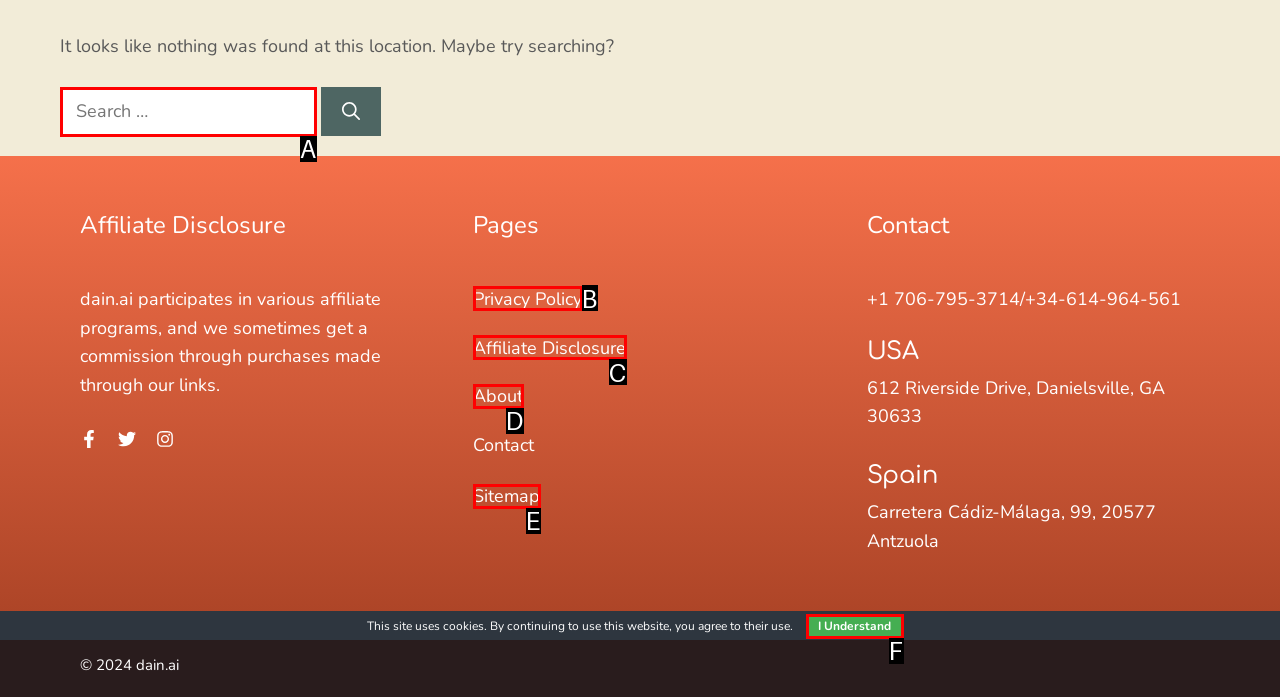Tell me which one HTML element best matches the description: Sitemap
Answer with the option's letter from the given choices directly.

E